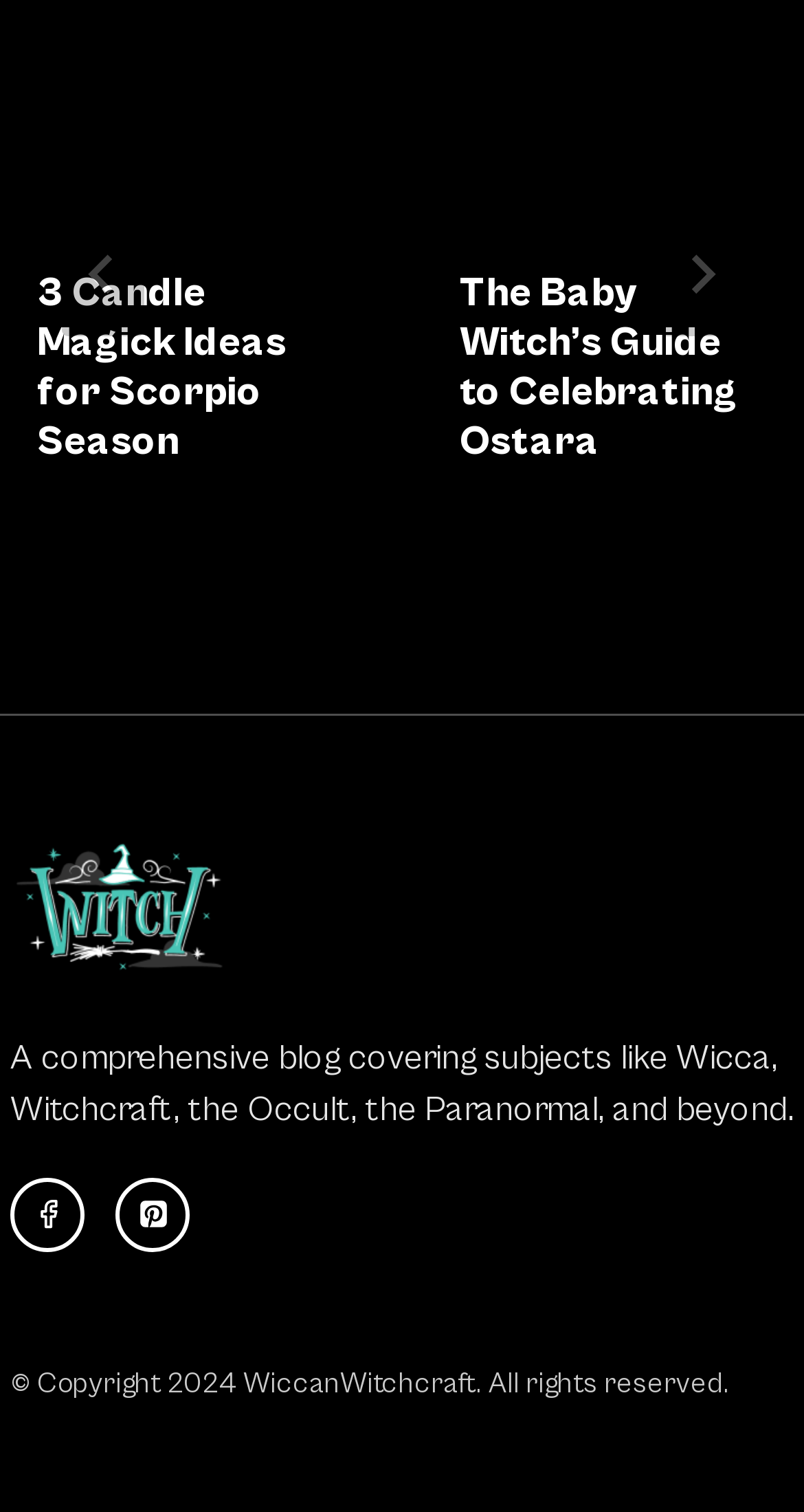What is the title of the first article?
Refer to the image and answer the question using a single word or phrase.

3 Candle Magick Ideas for Scorpio Season